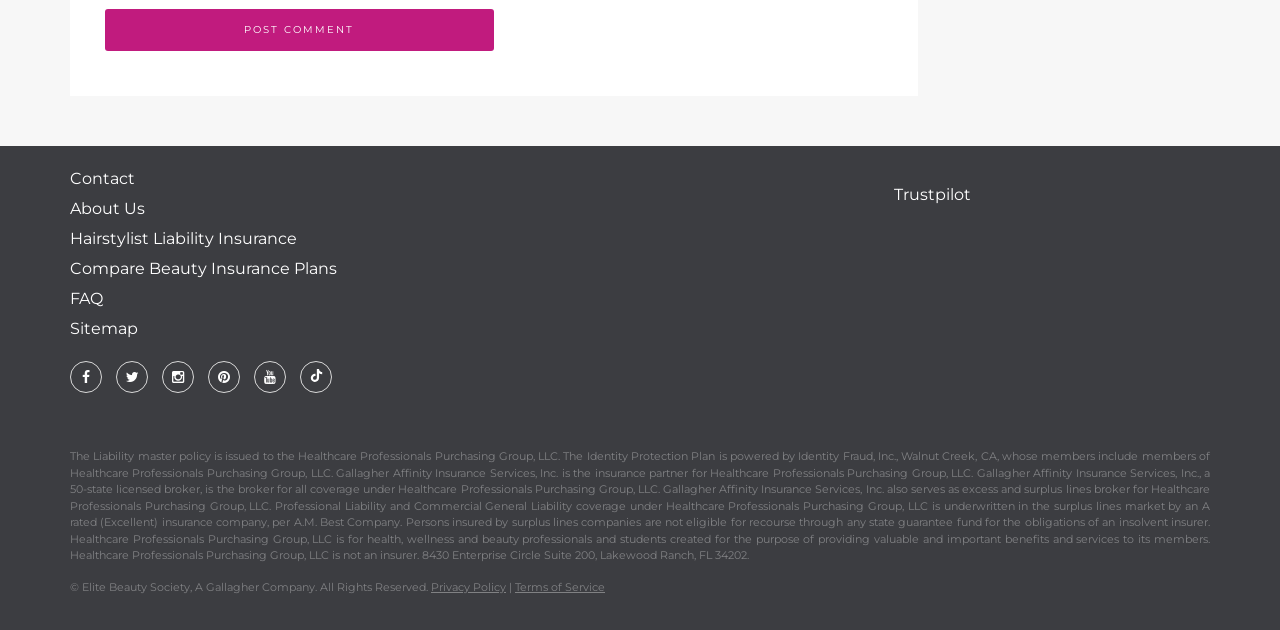Please identify the bounding box coordinates of the element that needs to be clicked to execute the following command: "Check the FAQ". Provide the bounding box using four float numbers between 0 and 1, formatted as [left, top, right, bottom].

[0.055, 0.459, 0.08, 0.489]